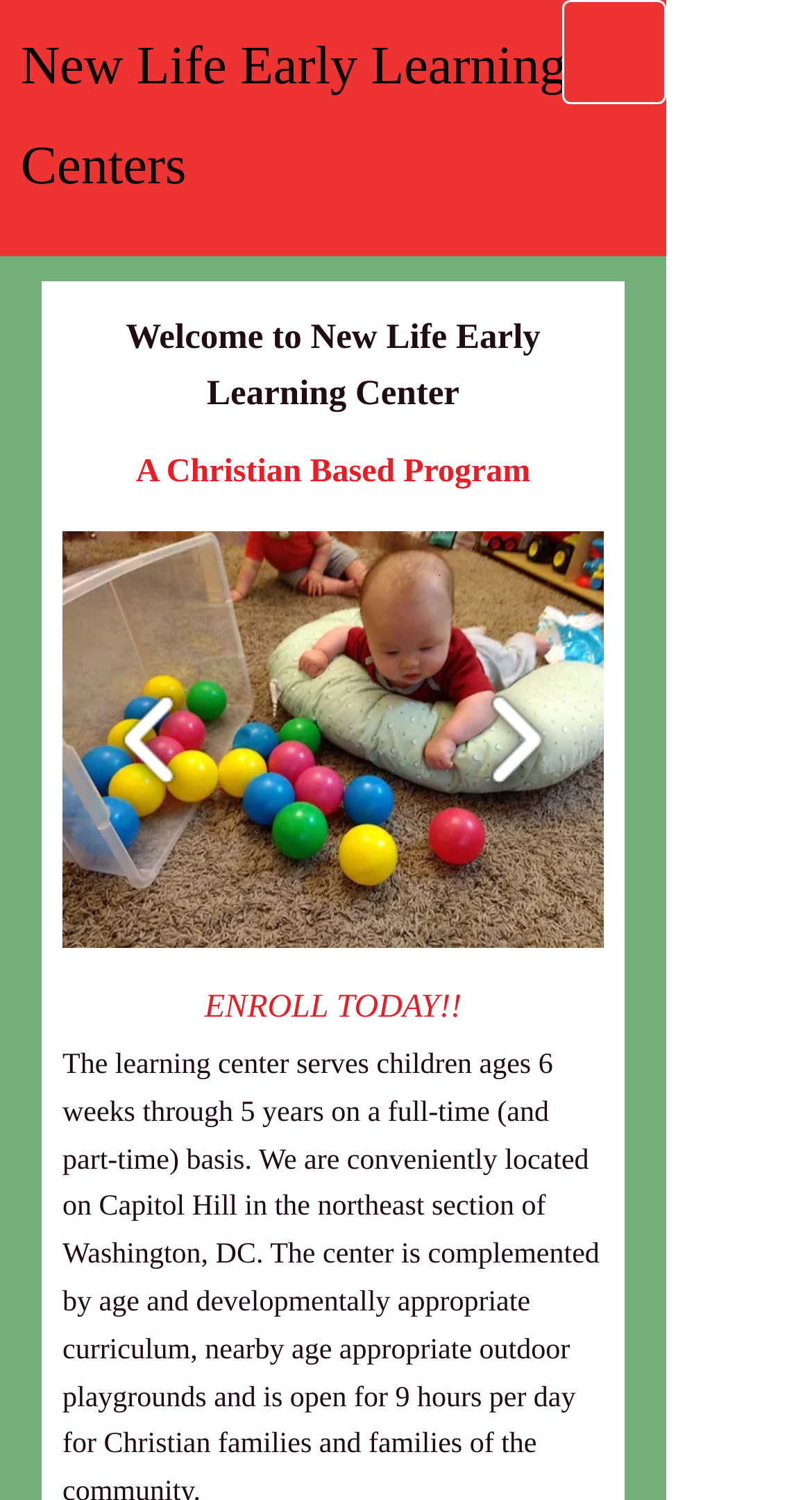What is the current slide number in the gallery?
Please answer the question with a detailed and comprehensive explanation.

The current slide number can be found in the StaticText element within the region element labeled 'Slide show gallery', which displays the text '1/27'. This indicates that the current slide is the first out of 27 slides.